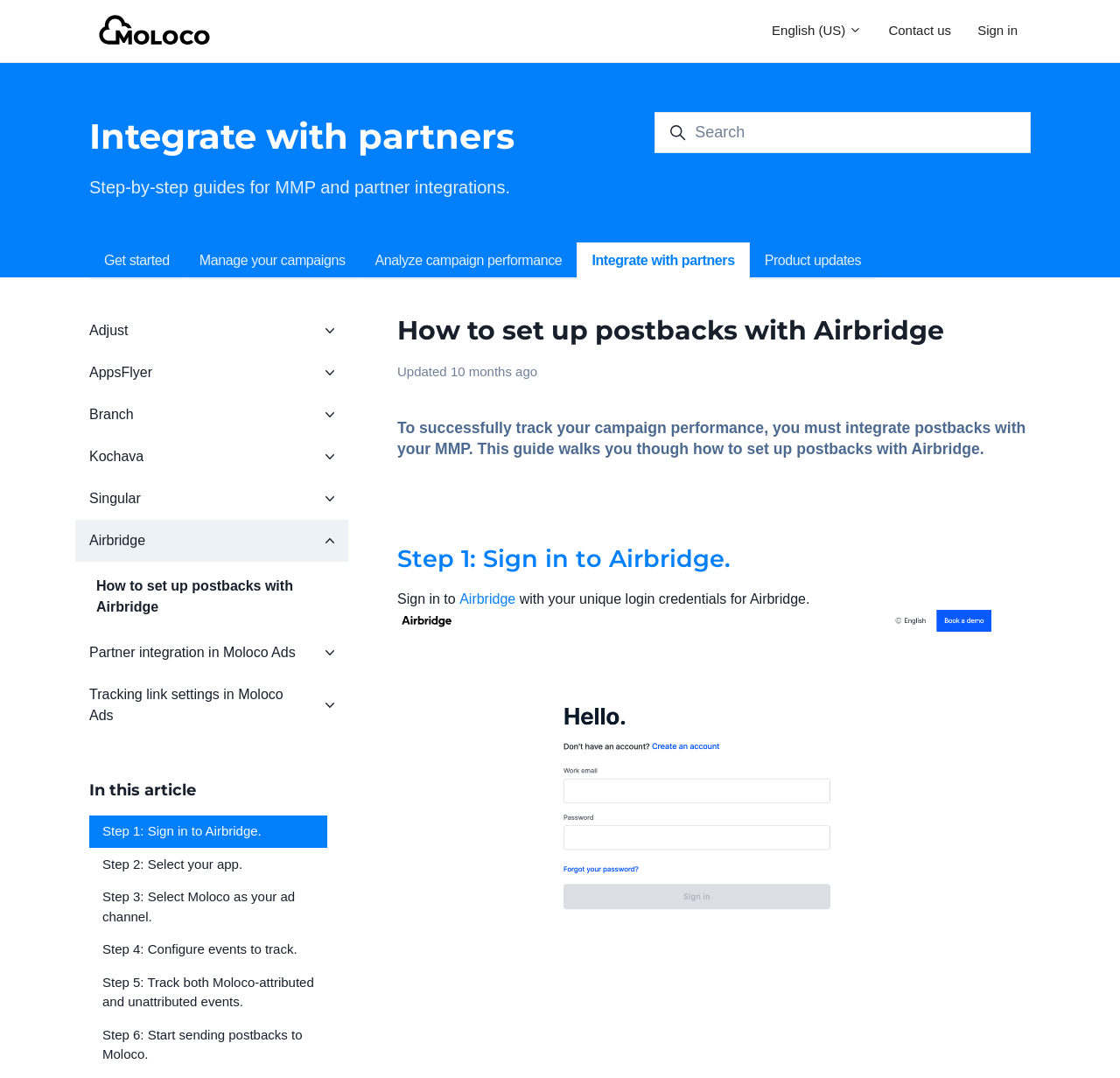Please identify the bounding box coordinates of the region to click in order to complete the given instruction: "view the course catalogue". The coordinates should be four float numbers between 0 and 1, i.e., [left, top, right, bottom].

None